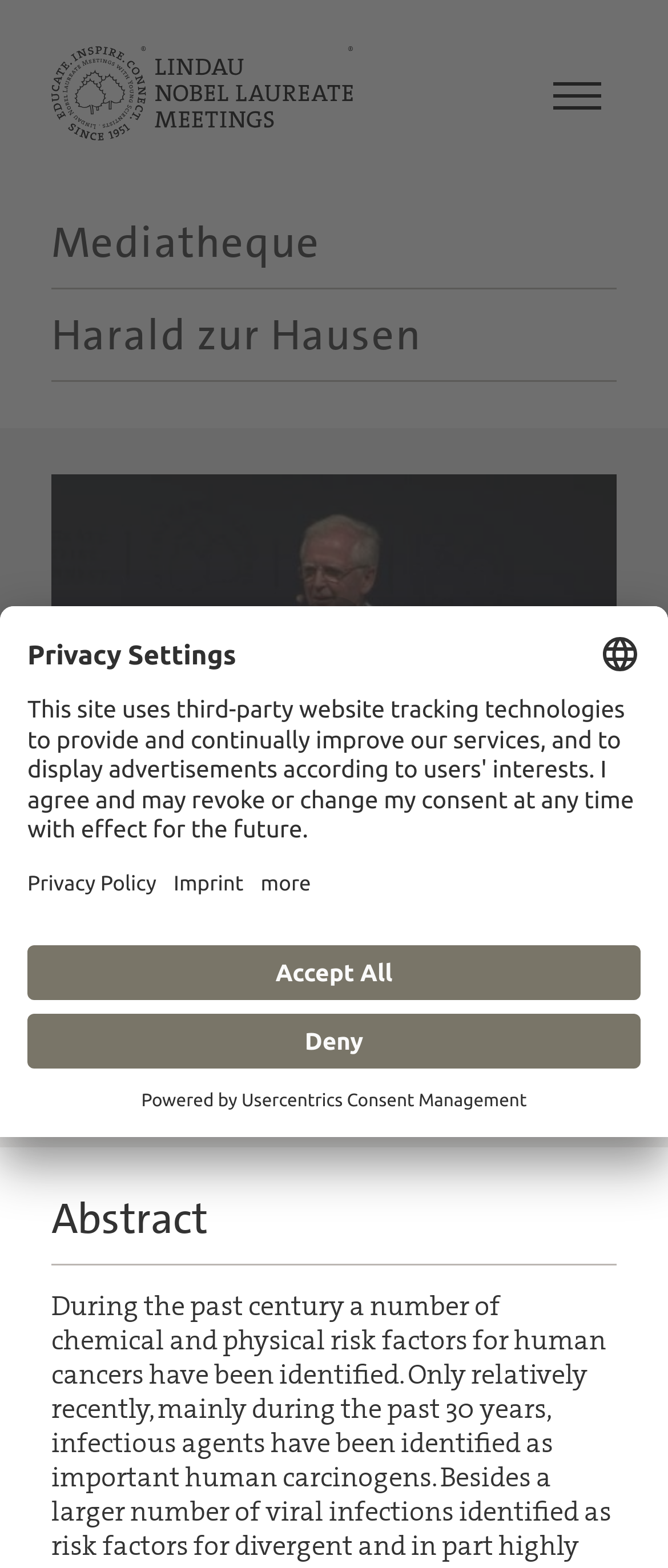What is the category of the lecture?
Look at the screenshot and provide an in-depth answer.

I found the answer by looking at the StaticText element 'Category:' and its adjacent StaticText element 'Lectures', which indicates that the category of the lecture is 'Lectures'.